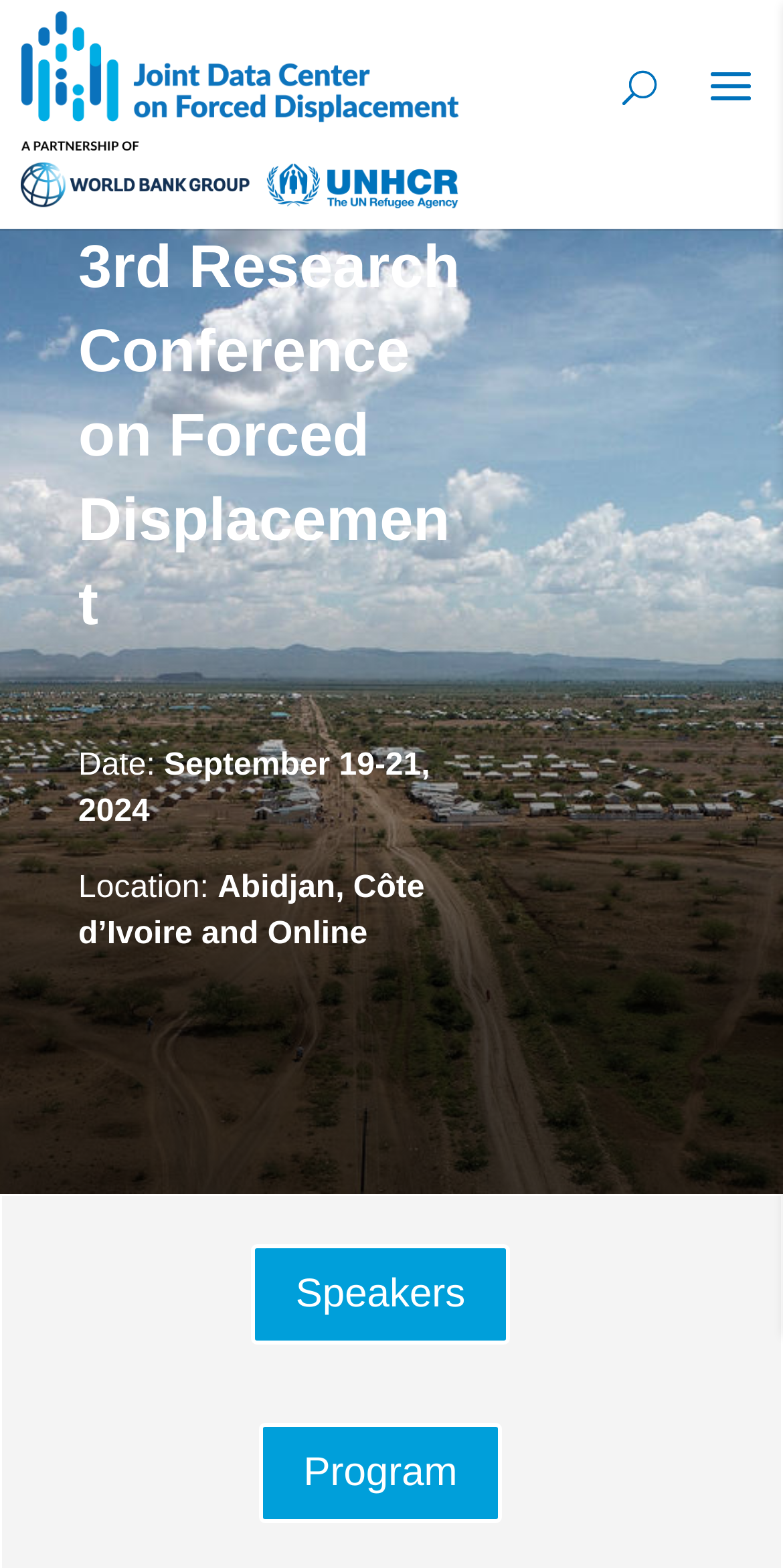Please determine the bounding box coordinates for the UI element described as: "Speakers".

[0.321, 0.794, 0.651, 0.858]